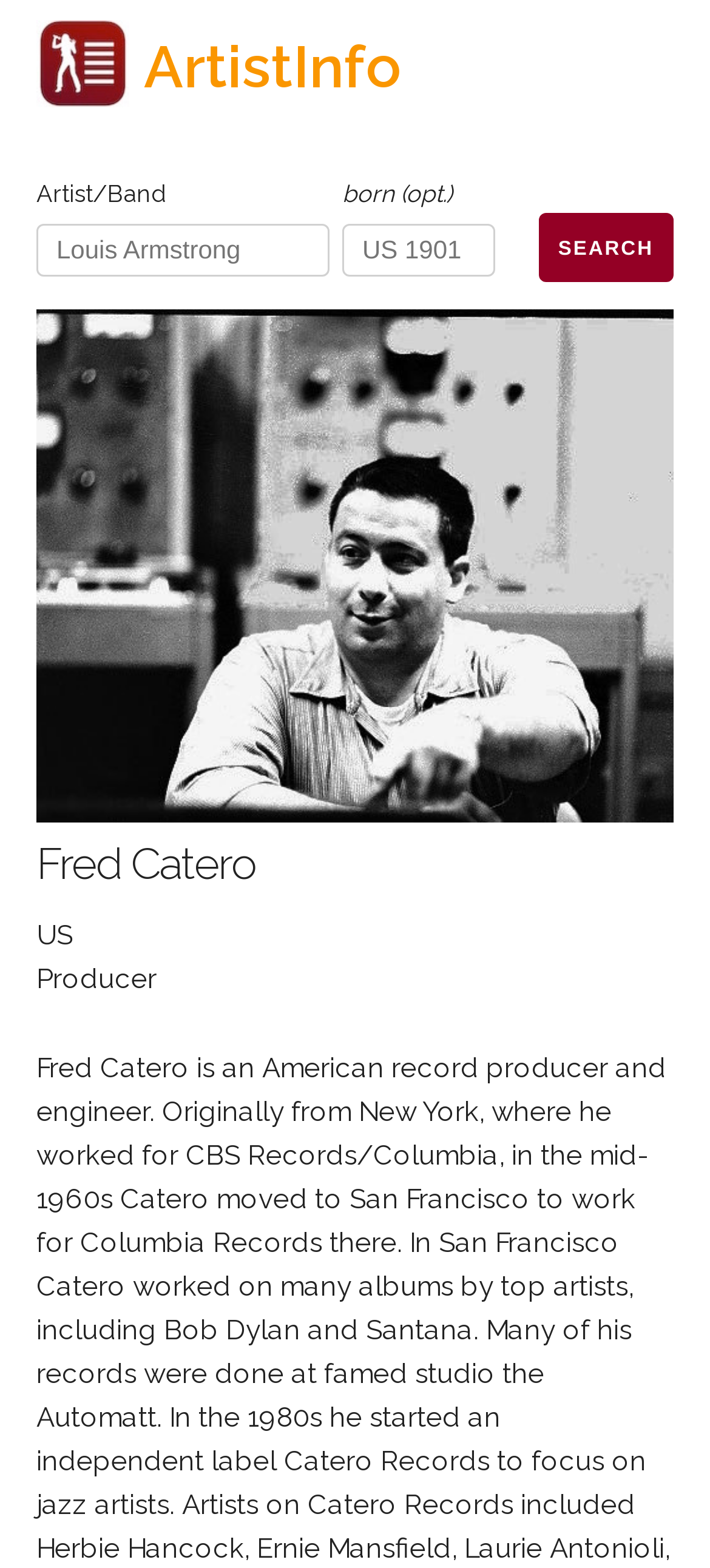What is the nationality of Fred Catero?
Please look at the screenshot and answer in one word or a short phrase.

US